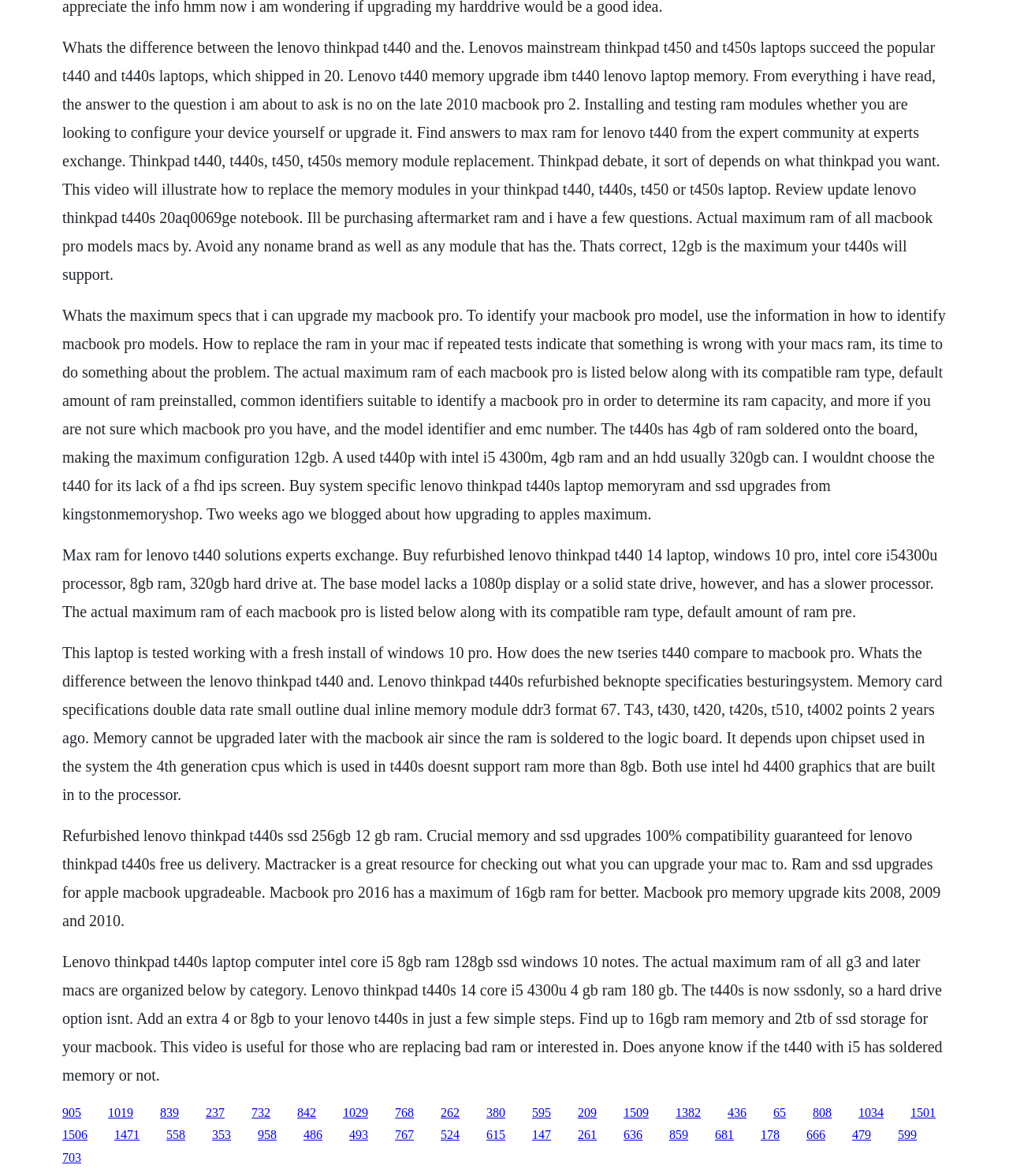How much SSD storage is available for MacBook?
Please ensure your answer to the question is detailed and covers all necessary aspects.

The webpage mentions that 'Find up to 16GB RAM memory and 2TB of SSD storage for your MacBook', indicating that up to 2TB of SSD storage is available for MacBook.